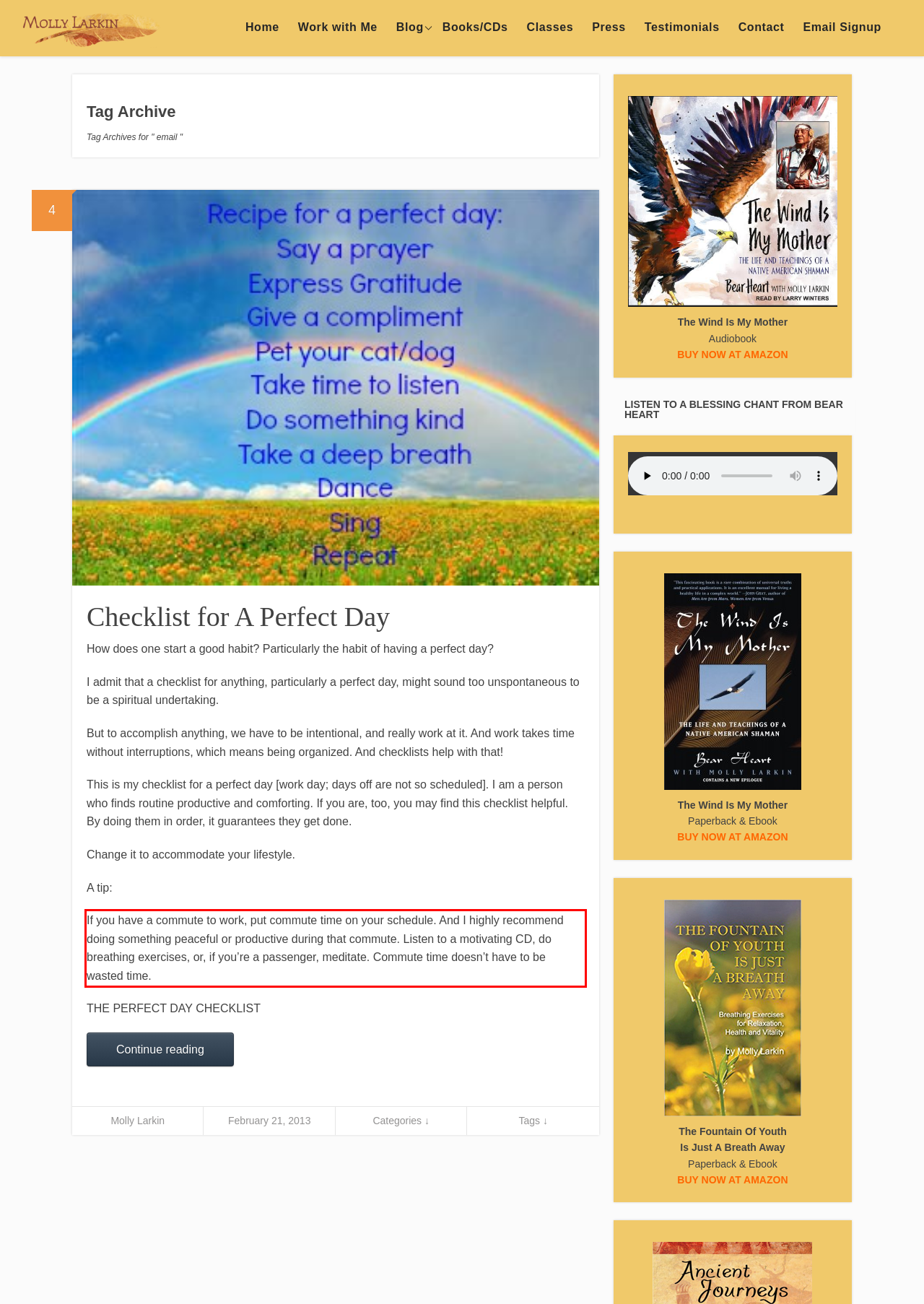You are provided with a screenshot of a webpage containing a red bounding box. Please extract the text enclosed by this red bounding box.

If you have a commute to work, put commute time on your schedule. And I highly recommend doing something peaceful or productive during that commute. Listen to a motivating CD, do breathing exercises, or, if you’re a passenger, meditate. Commute time doesn’t have to be wasted time.